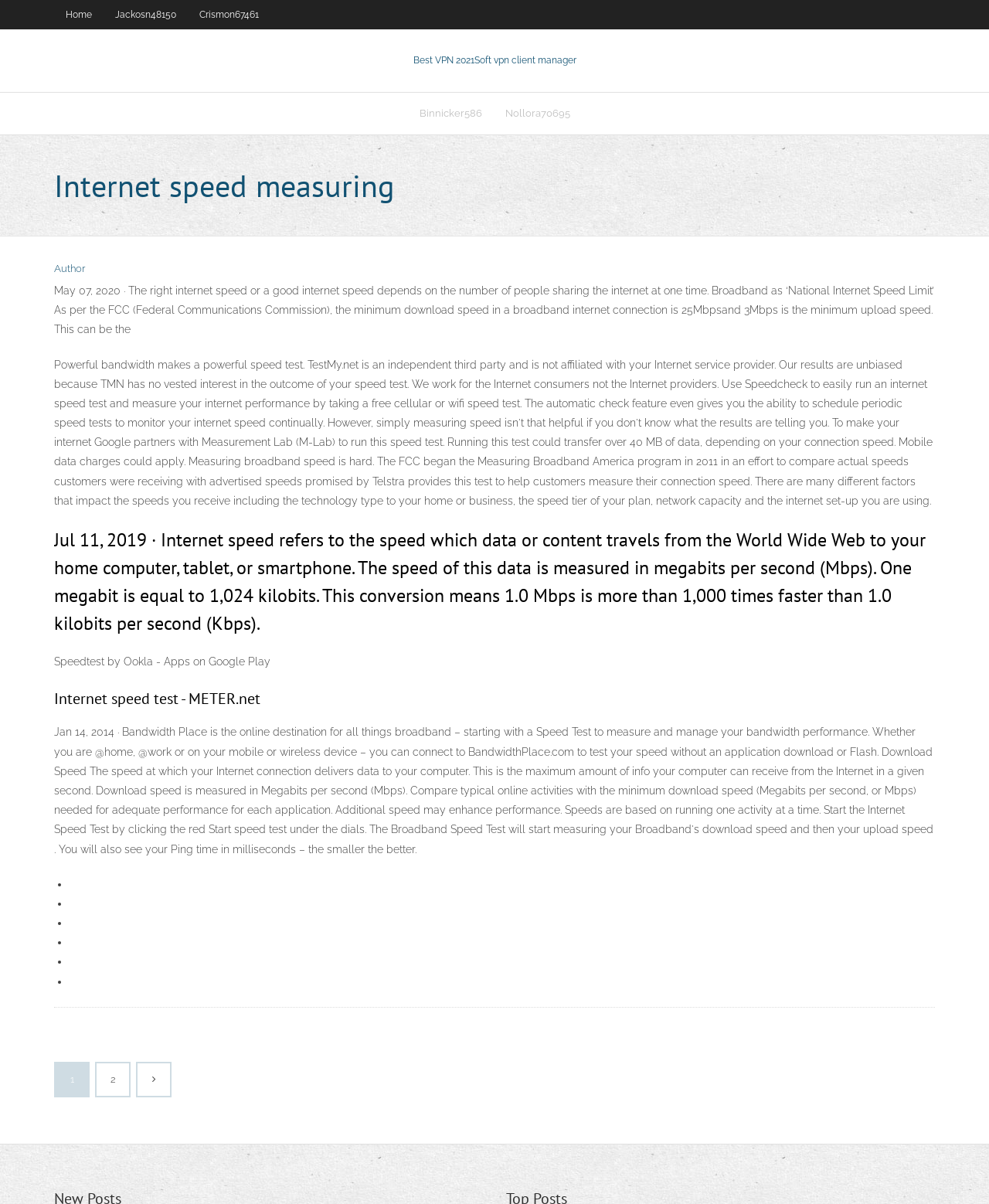Identify the bounding box coordinates of the element to click to follow this instruction: 'Click on the 'Home' link'. Ensure the coordinates are four float values between 0 and 1, provided as [left, top, right, bottom].

[0.055, 0.0, 0.105, 0.024]